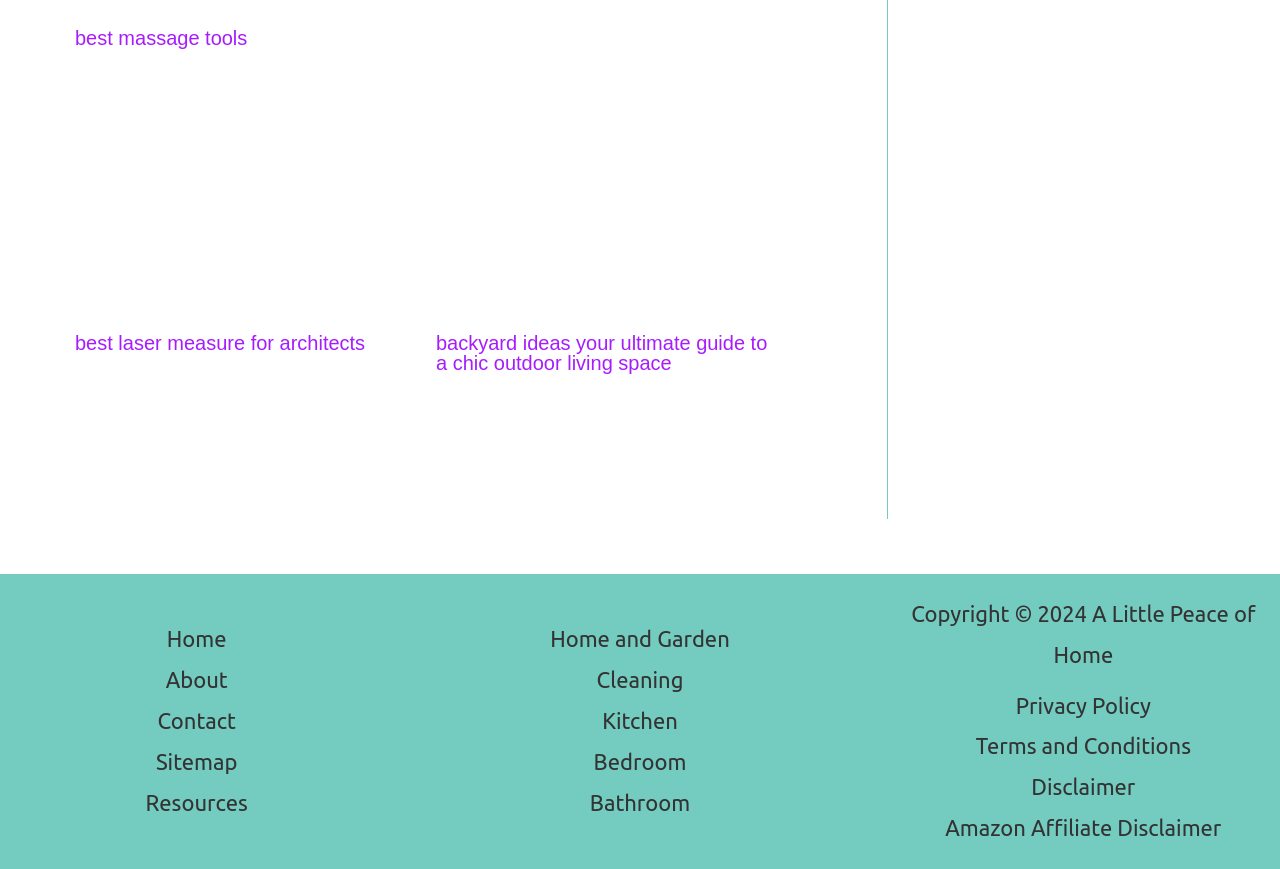Bounding box coordinates are given in the format (top-left x, top-left y, bottom-right x, bottom-right y). All values should be floating point numbers between 0 and 1. Provide the bounding box coordinate for the UI element described as: best massage tools

[0.059, 0.031, 0.193, 0.056]